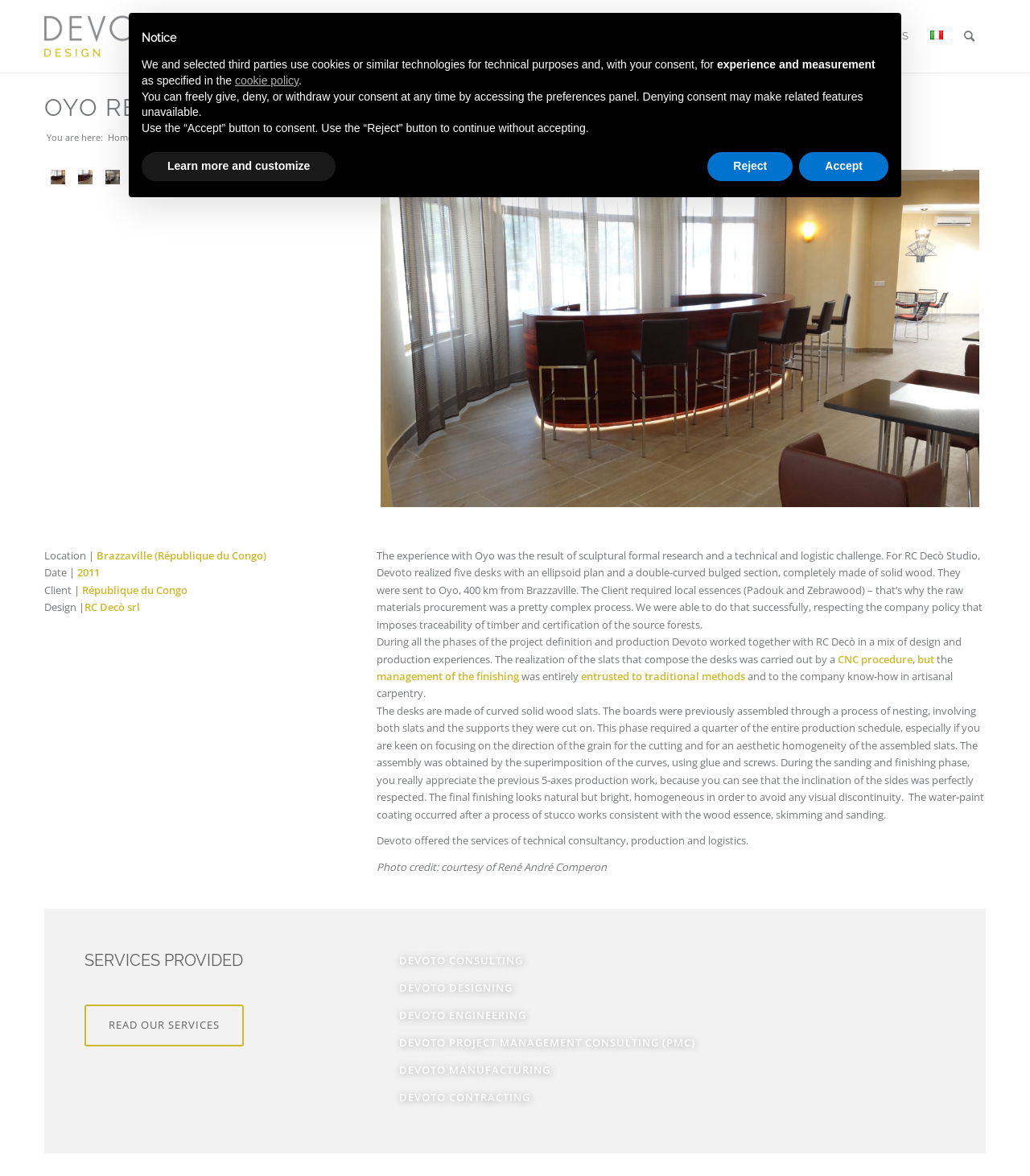Bounding box coordinates should be provided in the format (top-left x, top-left y, bottom-right x, bottom-right y) with all values between 0 and 1. Identify the bounding box for this UI element: title="sanding operations at devoto"

[0.23, 0.139, 0.256, 0.162]